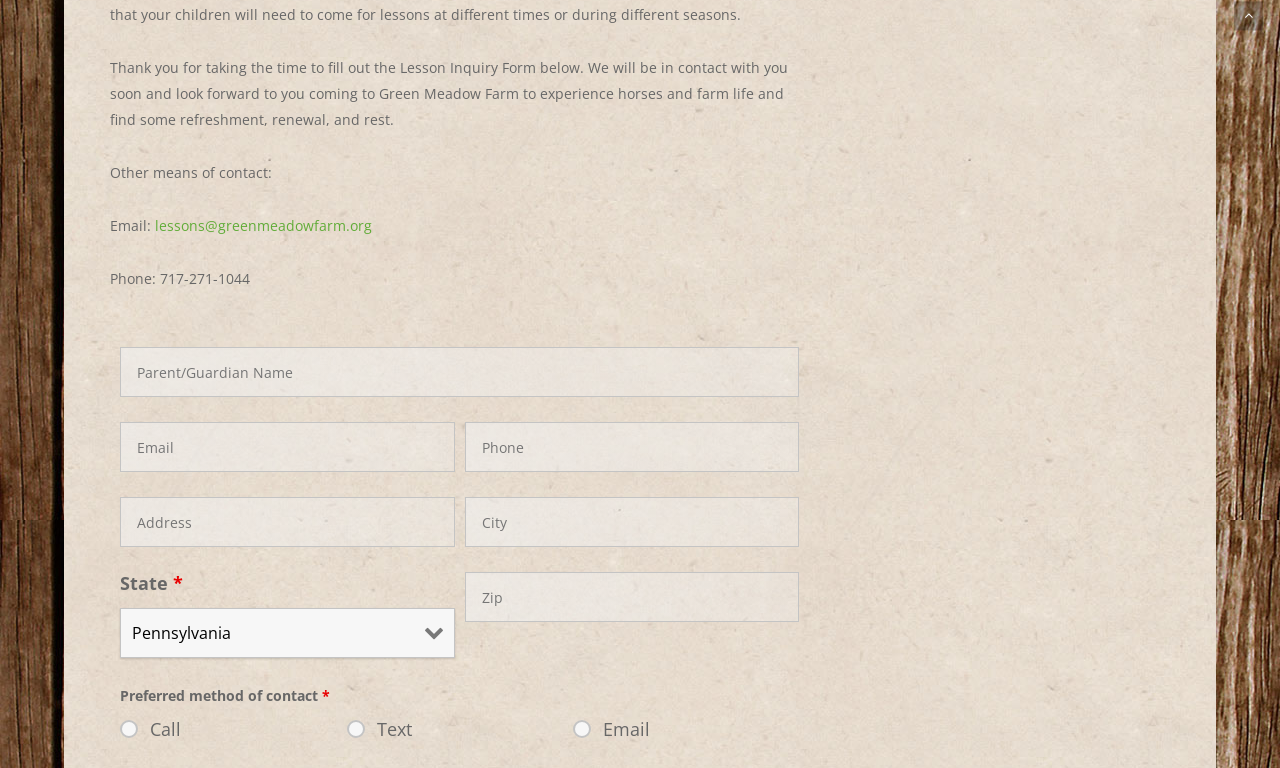Pinpoint the bounding box coordinates of the clickable element to carry out the following instruction: "Choose preferred method of contact."

[0.094, 0.941, 0.458, 0.958]